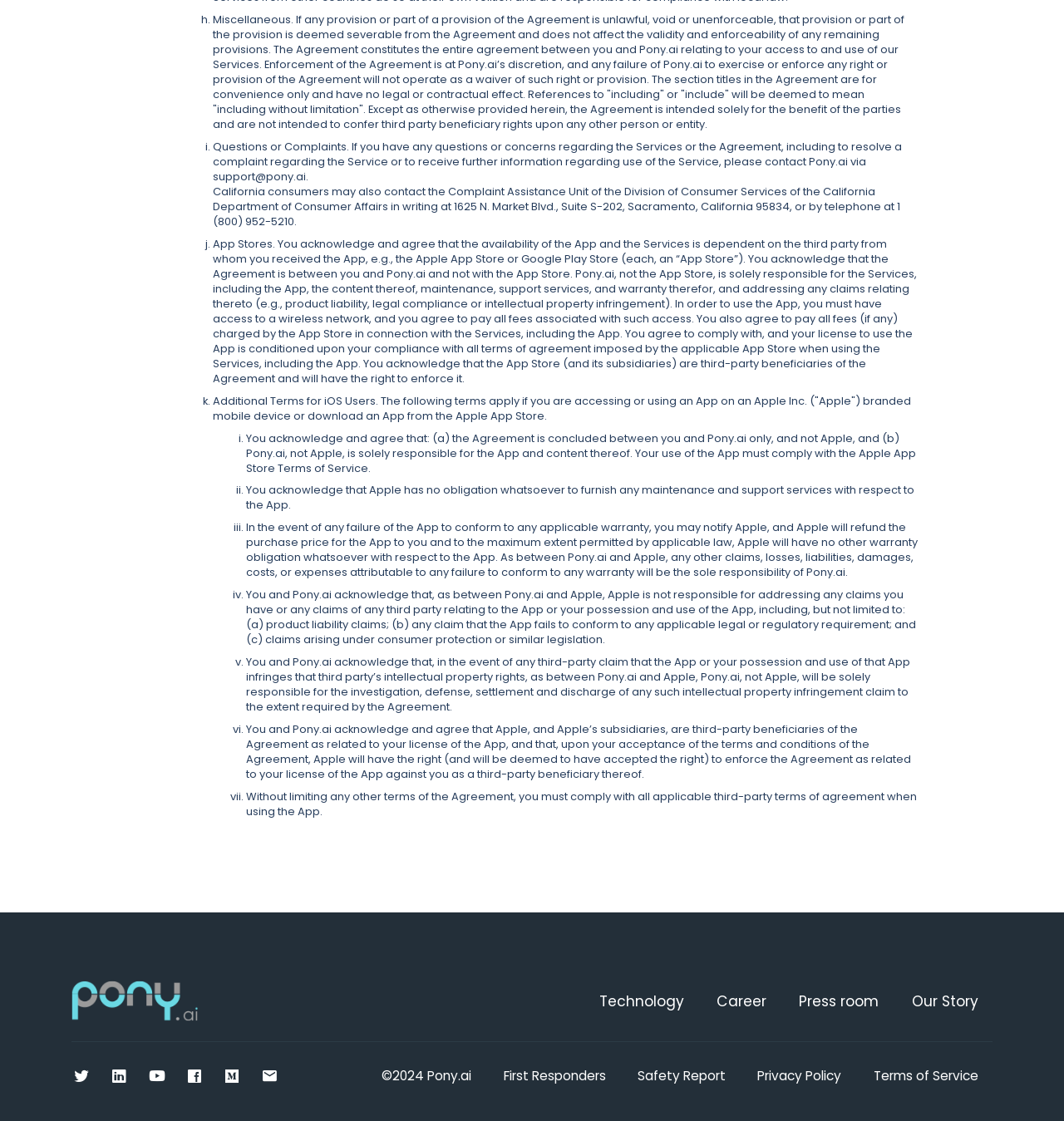Identify the bounding box of the UI element described as follows: "Career". Provide the coordinates as four float numbers in the range of 0 to 1 [left, top, right, bottom].

[0.673, 0.884, 0.72, 0.902]